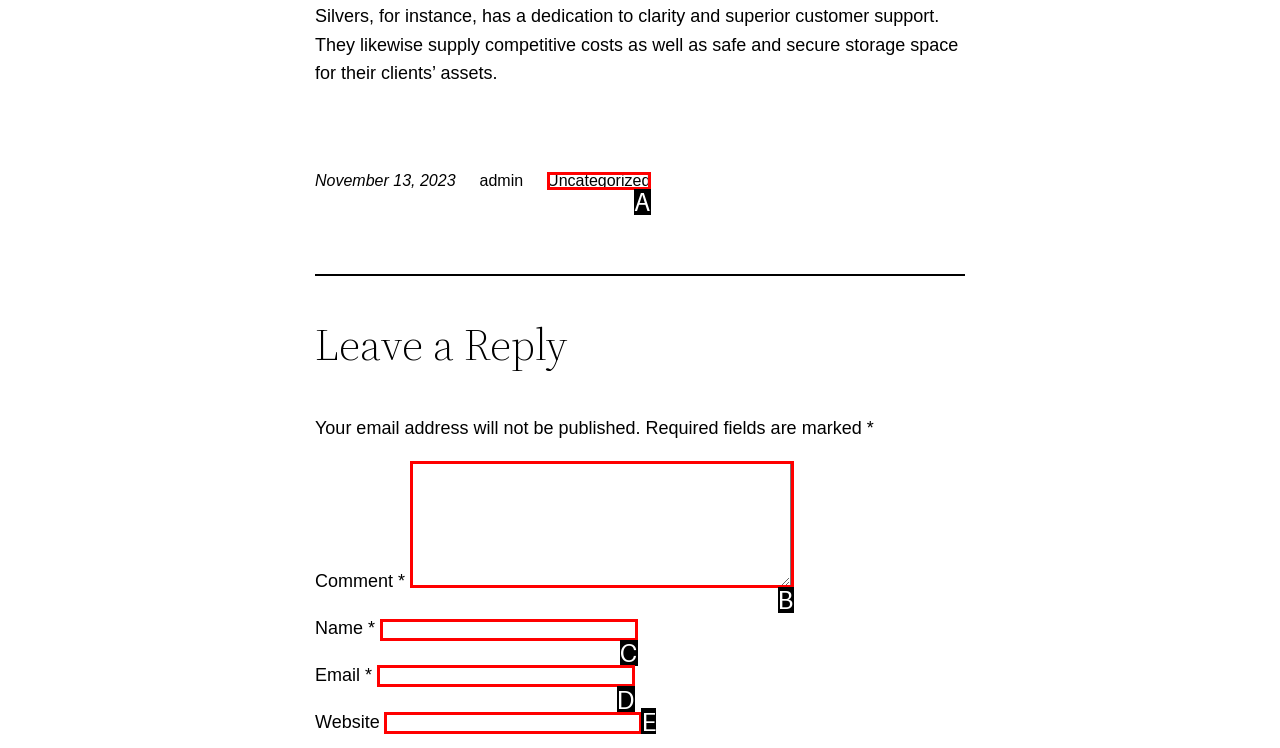From the options shown, which one fits the description: parent_node: Website name="url"? Respond with the appropriate letter.

E